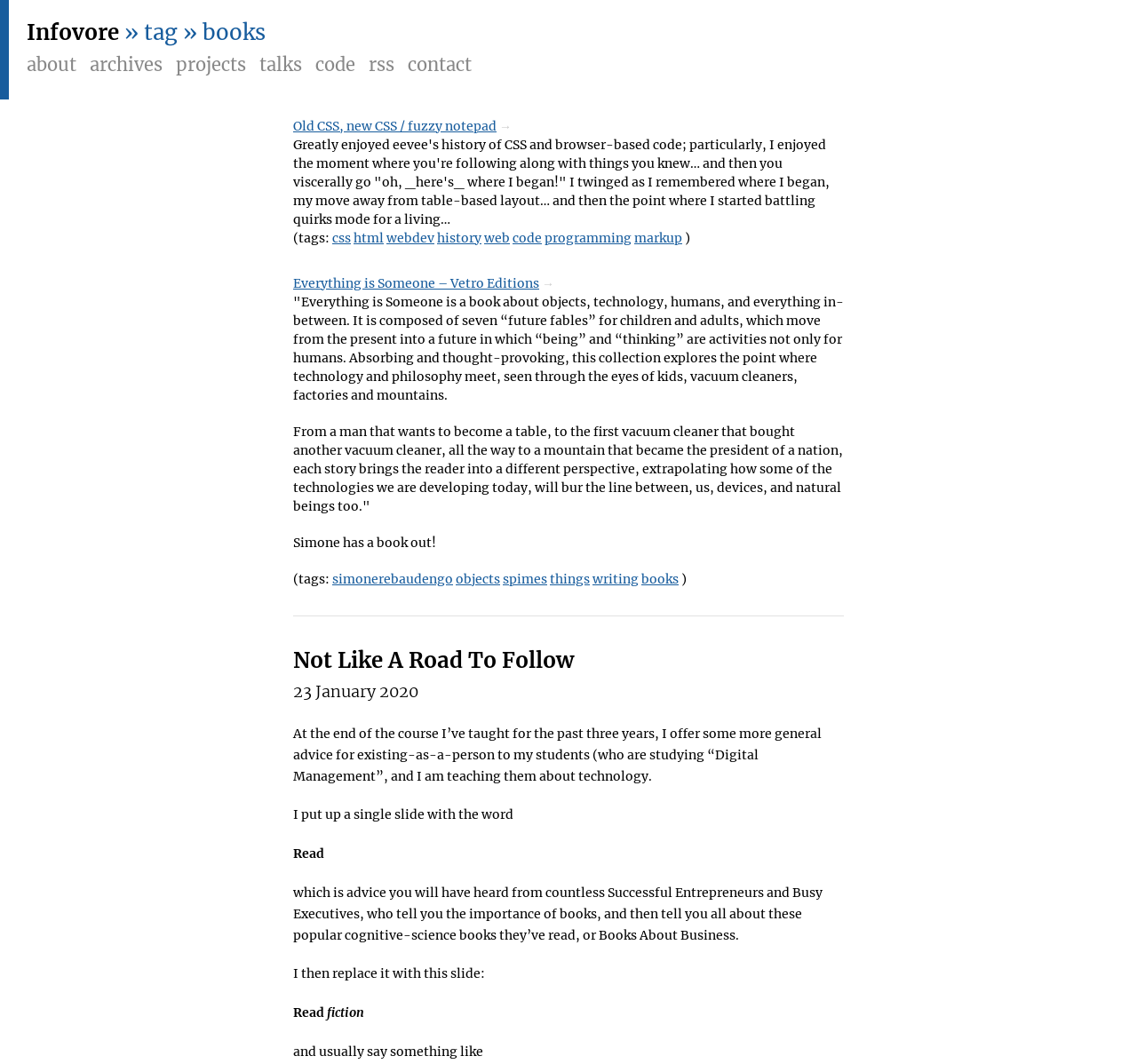Specify the bounding box coordinates for the region that must be clicked to perform the given instruction: "Check the 'Not Like A Road To Follow' post".

[0.258, 0.607, 0.505, 0.633]